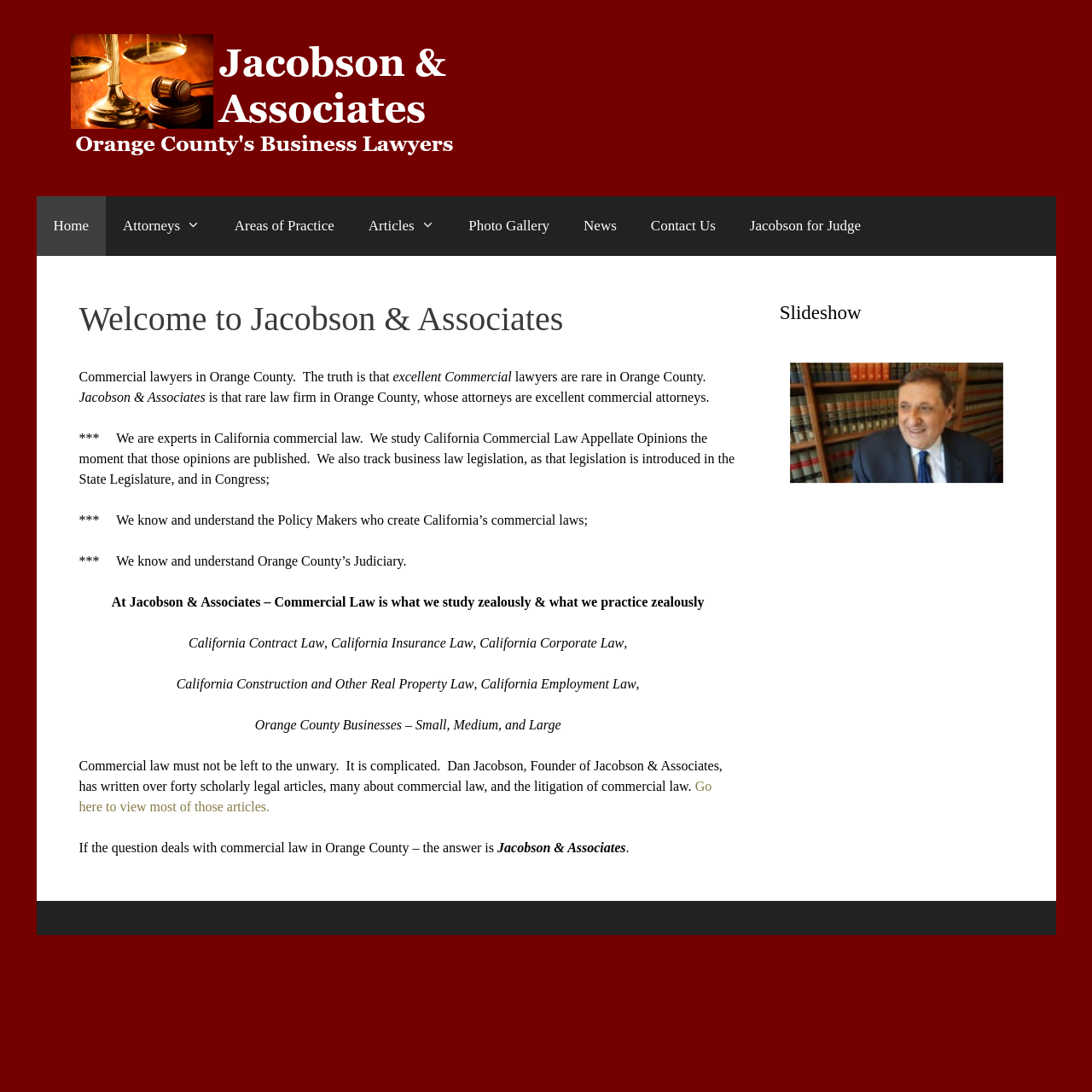Offer a detailed explanation of the webpage layout and contents.

The webpage is about Jacobson & Associates, a law firm in Orange County, California. At the top of the page, there is a banner with the firm's name and a logo. Below the banner, there is a navigation menu with links to various sections of the website, including Home, Attorneys, Areas of Practice, Articles, Photo Gallery, News, Contact Us, and Jacobson for Judge.

The main content of the page is divided into two sections. The left section contains a heading "Welcome to Jacobson & Associates" and a paragraph of text that describes the firm's expertise in commercial law. The text explains that the firm's attorneys are excellent commercial lawyers who study California commercial law appellate opinions and track business law legislation.

Below this paragraph, there are several bullet points that highlight the firm's expertise in various areas of commercial law, including California contract law, insurance law, corporate law, construction and real property law, and employment law.

On the right side of the page, there is a complementary section that contains a slideshow with an image of Dan Jacobson, the founder of the firm. There is also a link to view more articles written by Dan Jacobson.

At the bottom of the page, there is a footer section with a link to the site's information. Overall, the webpage is well-organized and easy to navigate, with clear headings and concise text that effectively communicates the firm's expertise and services.